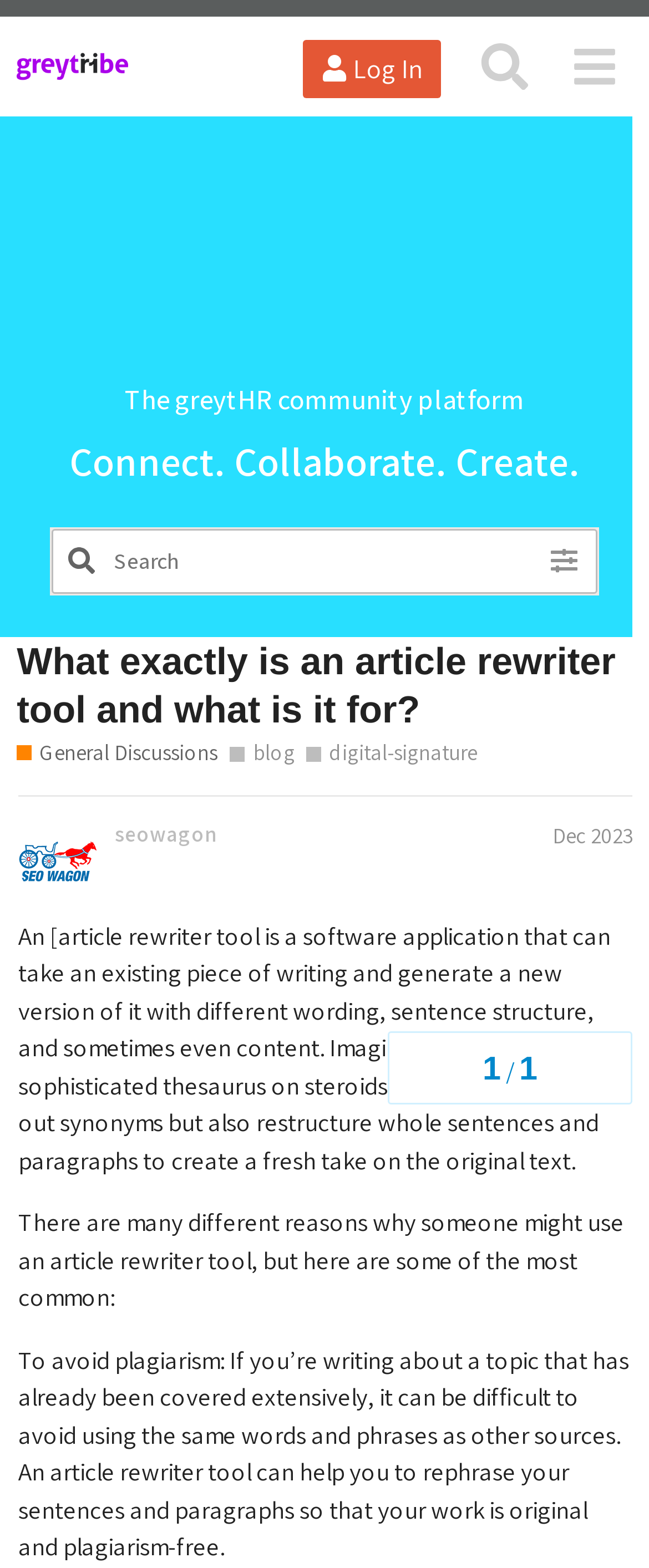Why might someone use an article rewriter tool?
Refer to the image and give a detailed answer to the question.

According to the webpage, one of the reasons why someone might use an article rewriter tool is to avoid plagiarism, as it can help to rephrase sentences and paragraphs to make the work original and plagiarism-free.